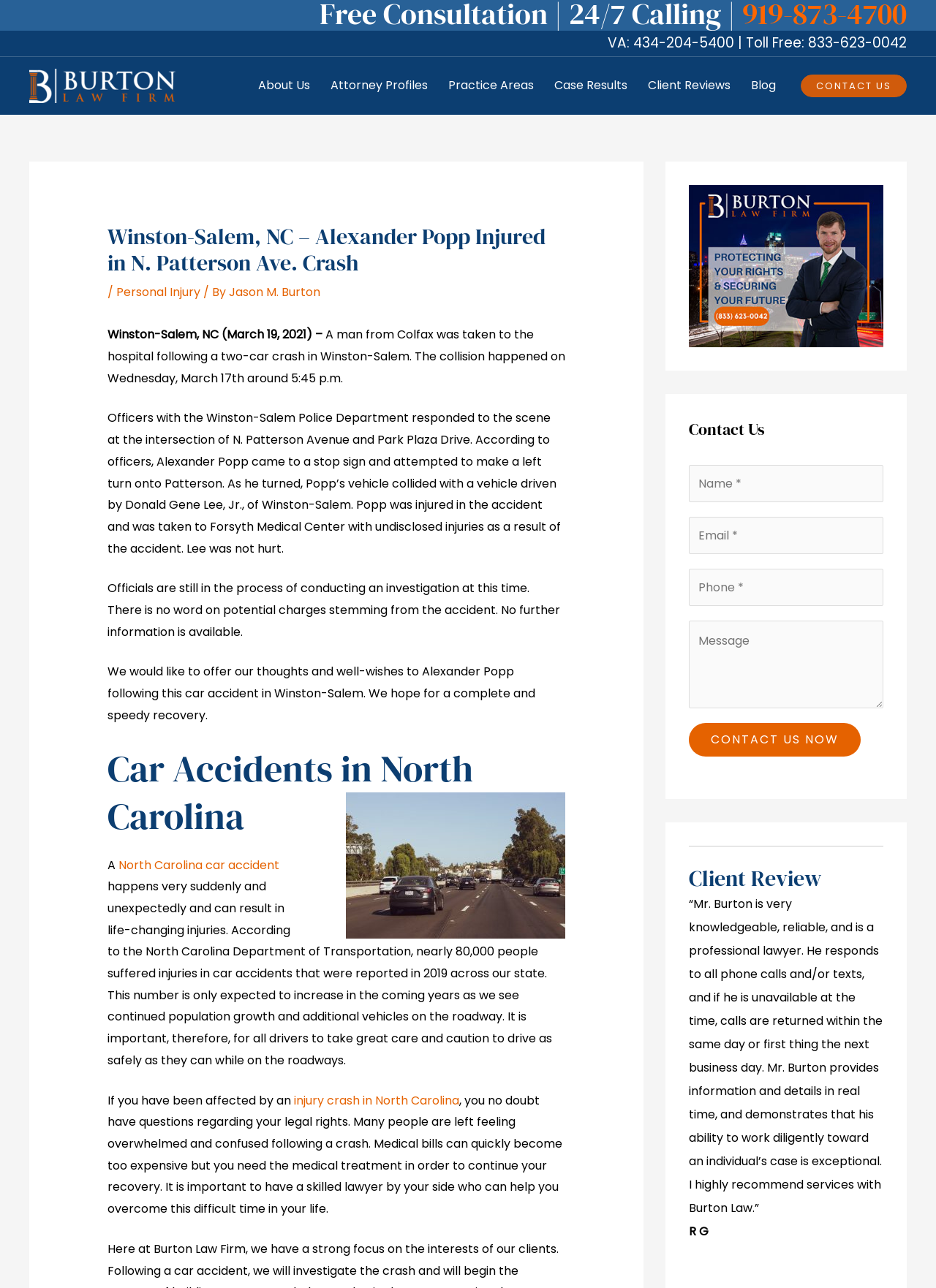Please determine the primary heading and provide its text.

Winston-Salem, NC – Alexander Popp Injured in N. Patterson Ave. Crash